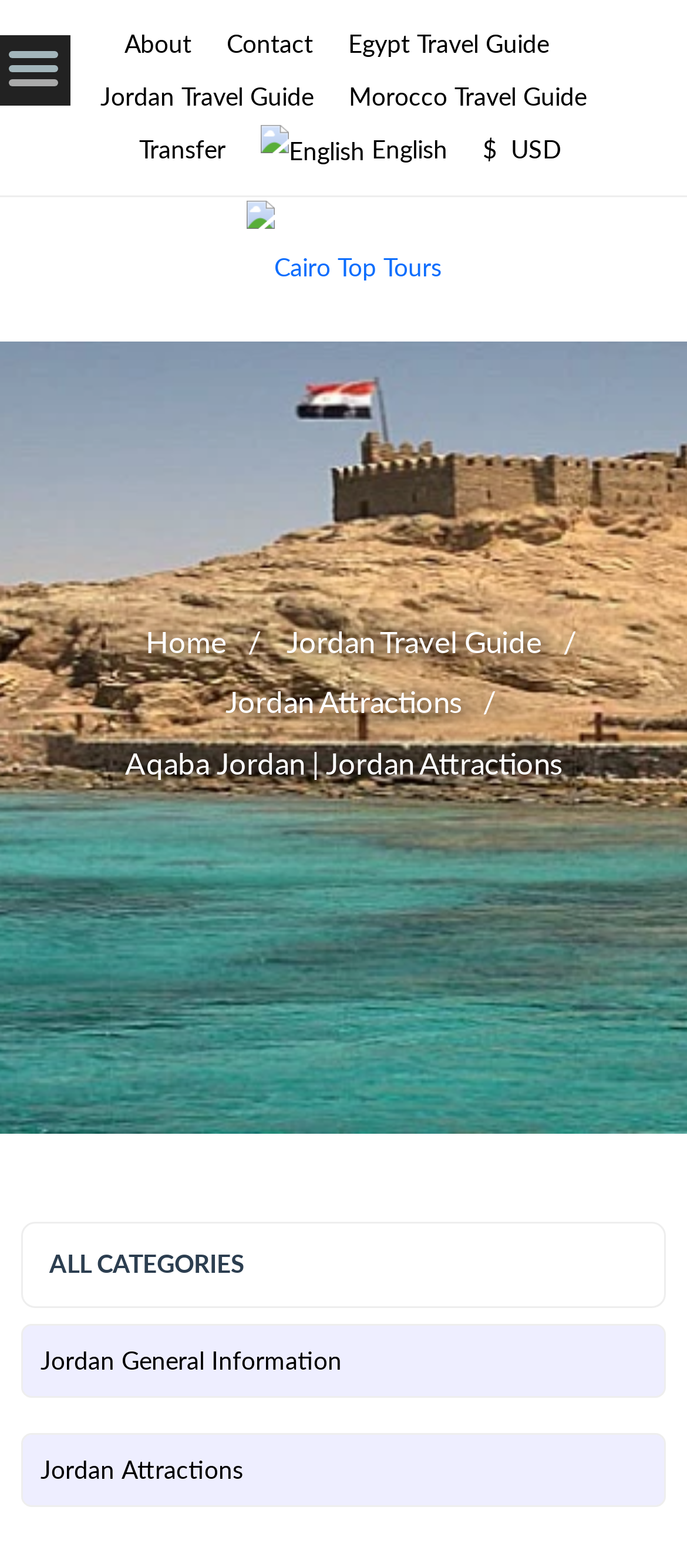Locate the bounding box coordinates of the clickable element to fulfill the following instruction: "View Jordan Travel Guide". Provide the coordinates as four float numbers between 0 and 1 in the format [left, top, right, bottom].

[0.126, 0.045, 0.477, 0.079]